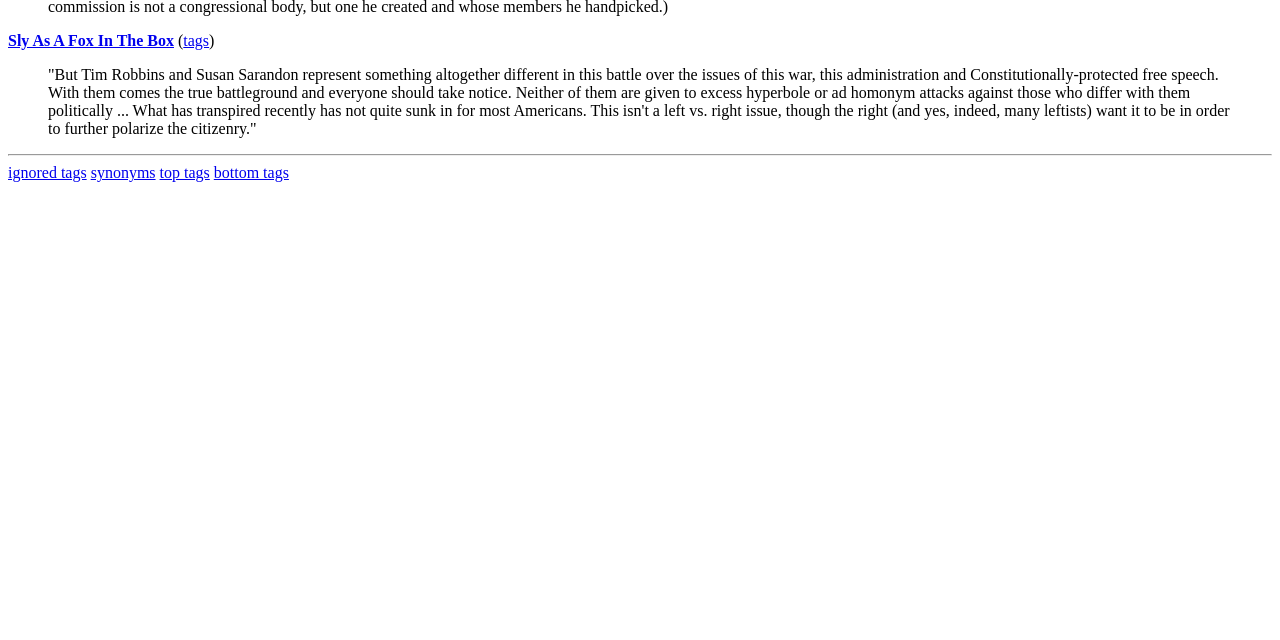Please specify the bounding box coordinates in the format (top-left x, top-left y, bottom-right x, bottom-right y), with all values as floating point numbers between 0 and 1. Identify the bounding box of the UI element described by: tags

[0.143, 0.05, 0.163, 0.076]